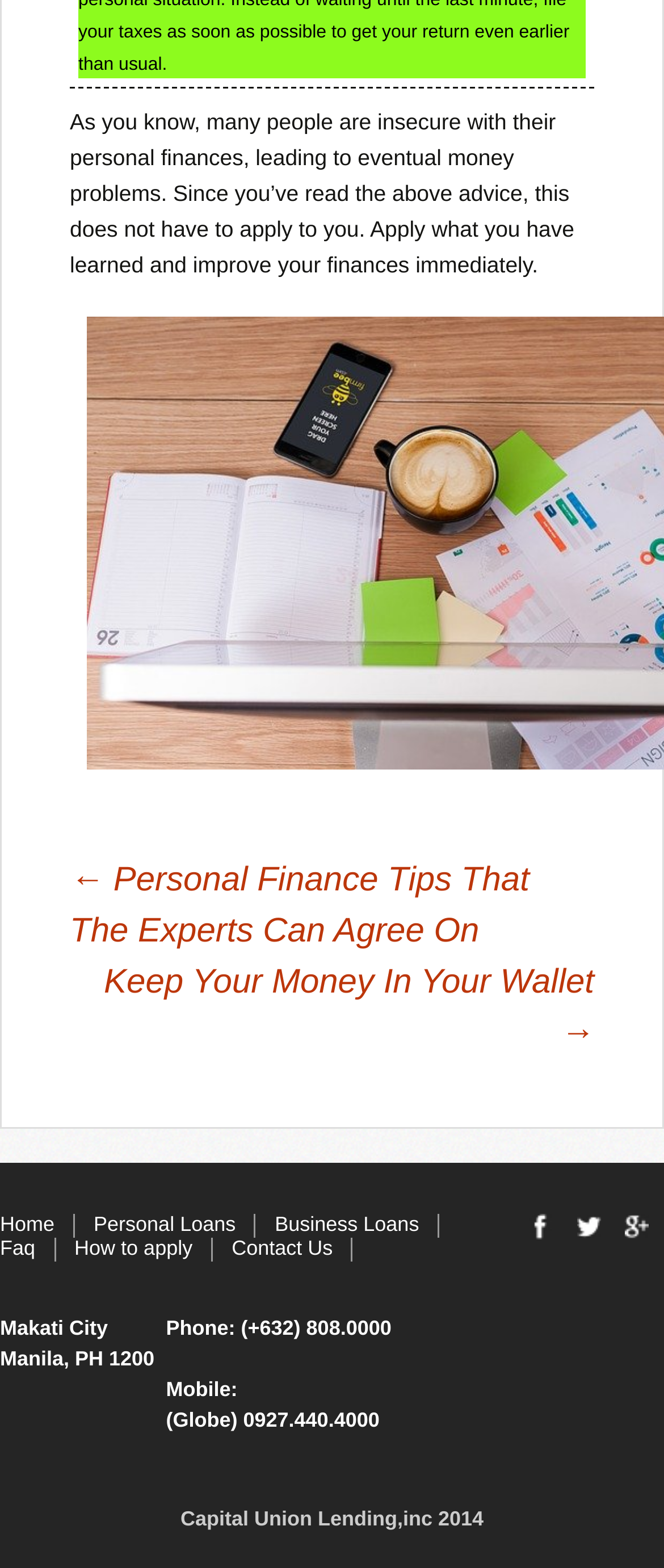Could you specify the bounding box coordinates for the clickable section to complete the following instruction: "Click on 'Keep Your Money In Your Wallet →'"?

[0.105, 0.61, 0.895, 0.675]